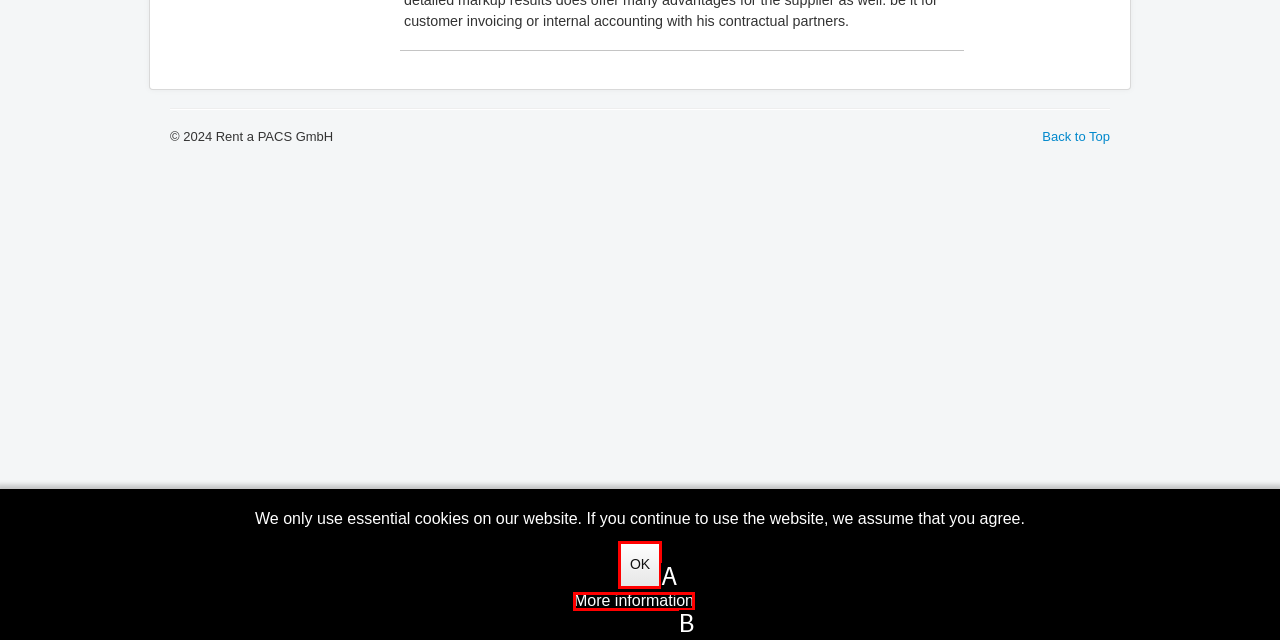From the description: More information, select the HTML element that fits best. Reply with the letter of the appropriate option.

B